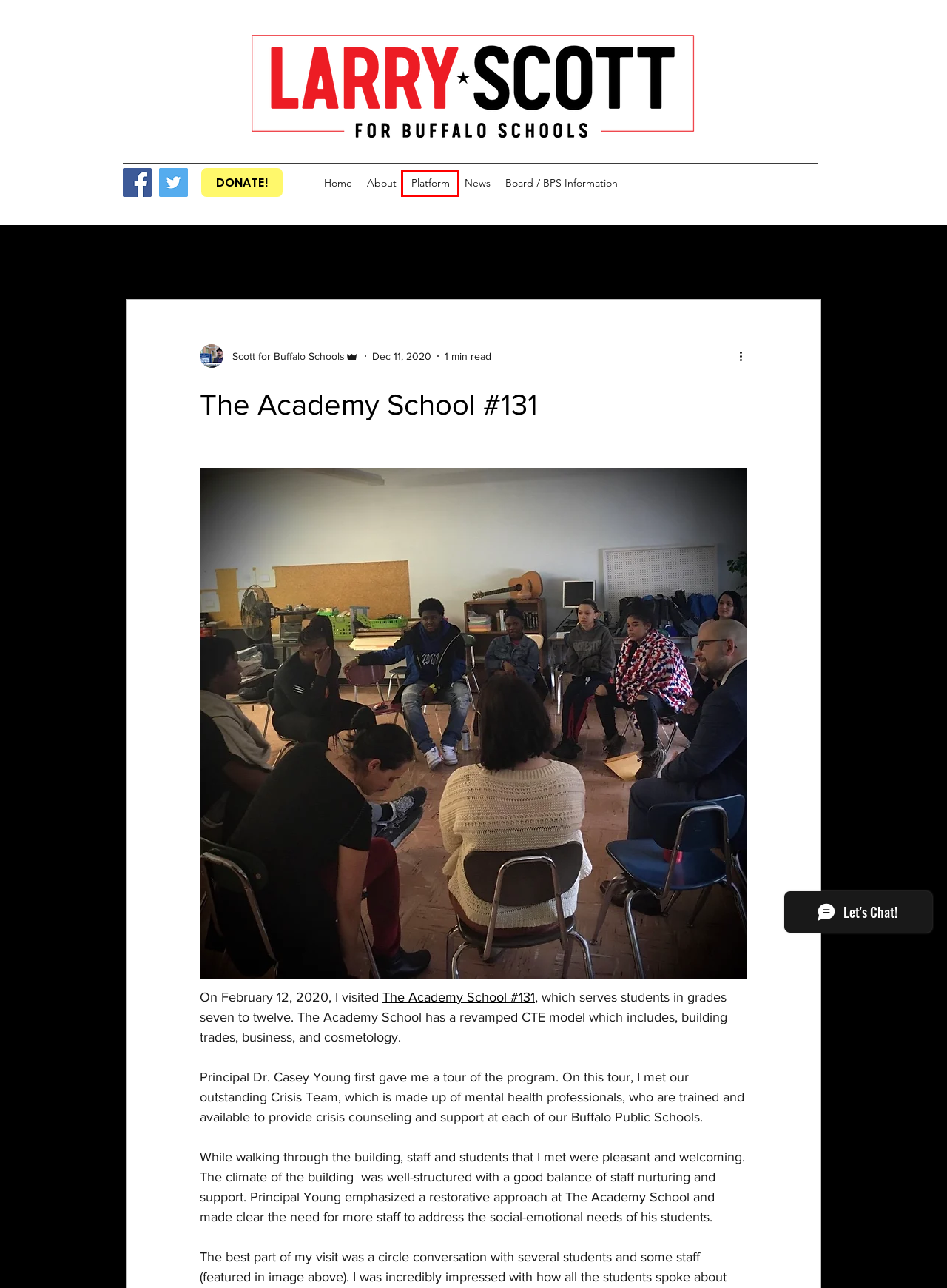You have a screenshot of a webpage with a red bounding box around an element. Choose the best matching webpage description that would appear after clicking the highlighted element. Here are the candidates:
A. Blog | Scott for Buffalo Schools
B. Board / BPS Information | Scott4BuffaloSchools
C. About | Scott4BuffaloSchools
D. Home | Scott for Buffalo Schools
E. The Intersection...
F. Larry Scott for Buffalo Schools | Larry Scott for Buffalo Schools (Powered by Donorbox)
G. BPS High Schools on the Rise!
H. Platform | Scott for Buffalo Schools

H